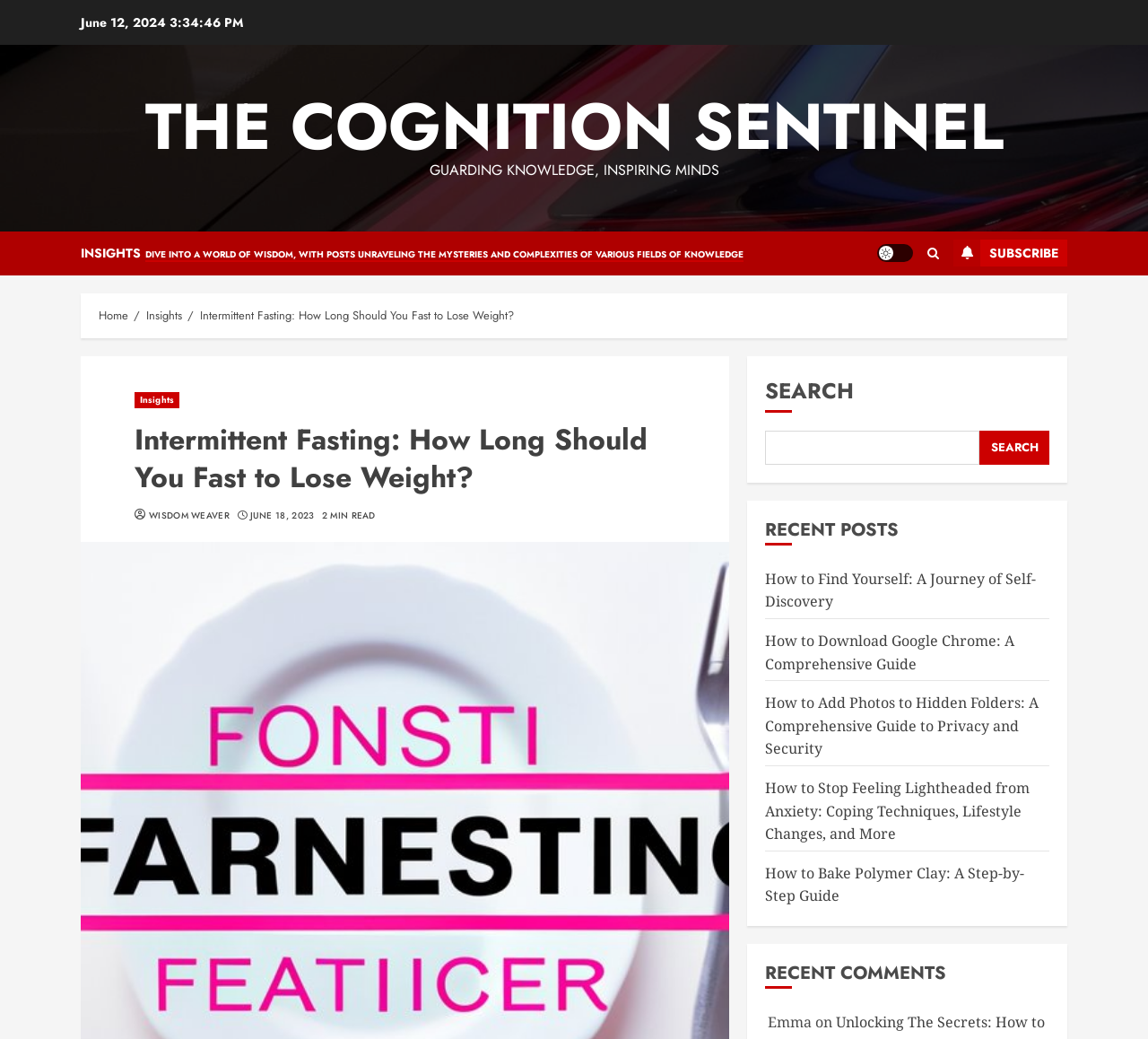Locate the bounding box of the UI element described by: "The Cognition Sentinel" in the given webpage screenshot.

[0.126, 0.077, 0.874, 0.167]